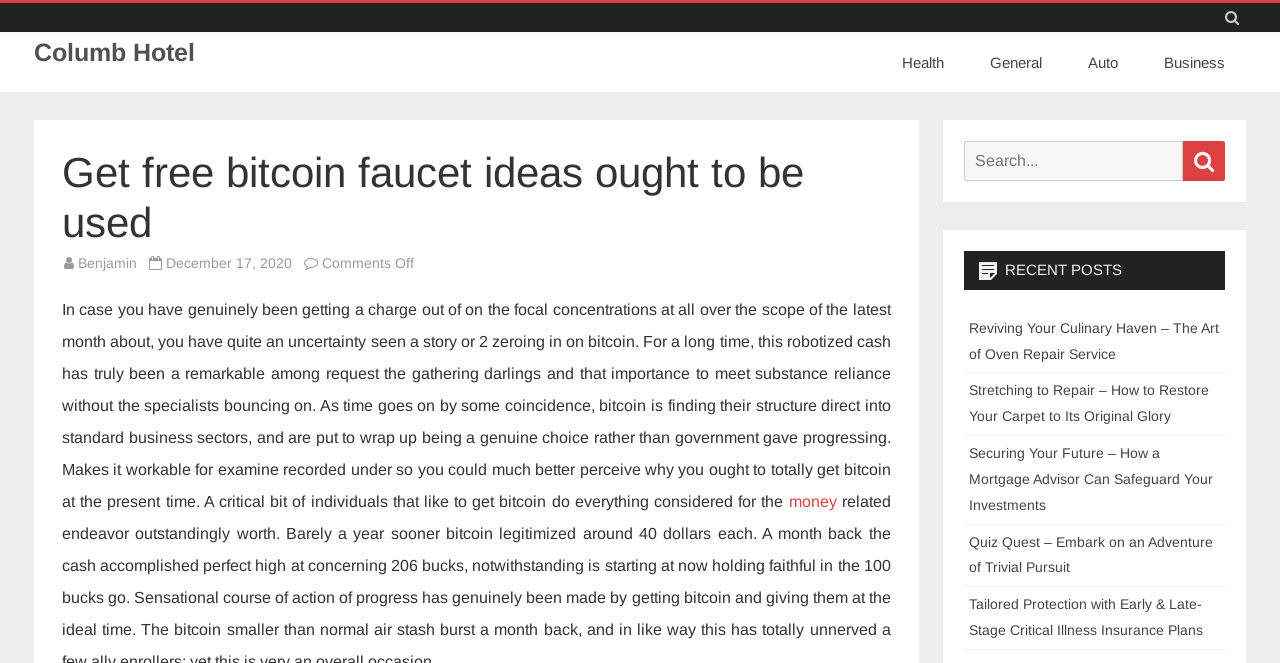Utilize the details in the image to give a detailed response to the question: What is the category of the link 'Health'?

The link 'Health' is located in the top navigation bar, and it is categorized under 'General' based on its position and proximity to other links such as 'Auto' and 'Business'.